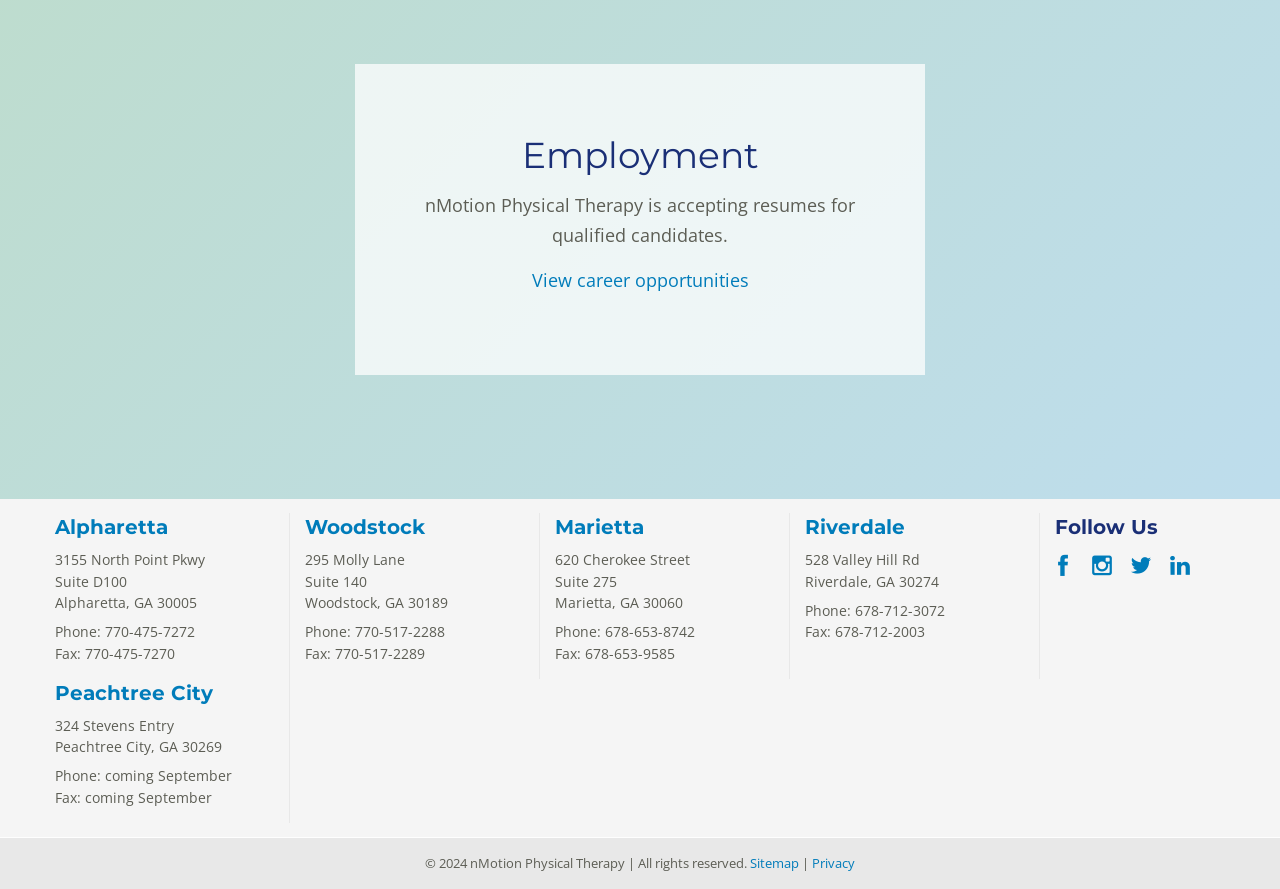Give the bounding box coordinates for this UI element: "Peachtree City". The coordinates should be four float numbers between 0 and 1, arranged as [left, top, right, bottom].

[0.043, 0.766, 0.166, 0.793]